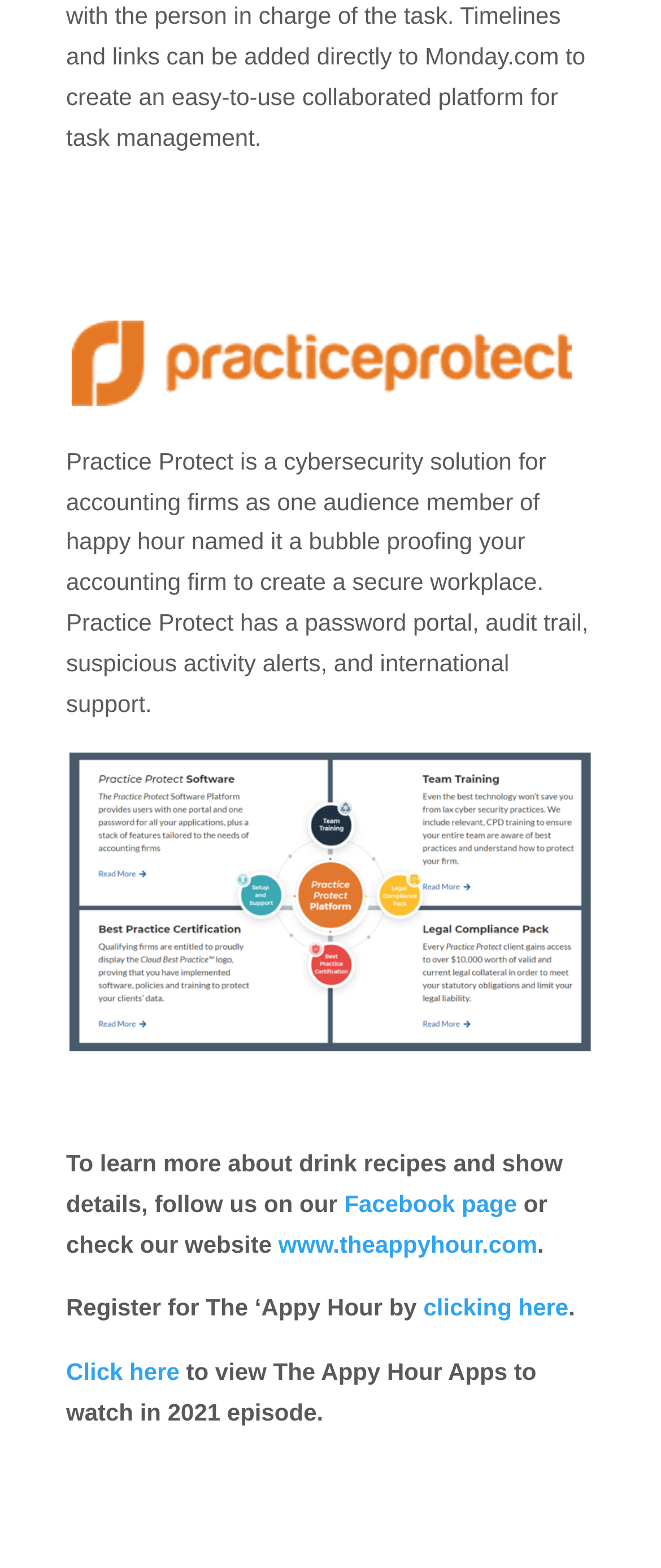What is Practice Protect?
Answer the question with just one word or phrase using the image.

Cybersecurity solution